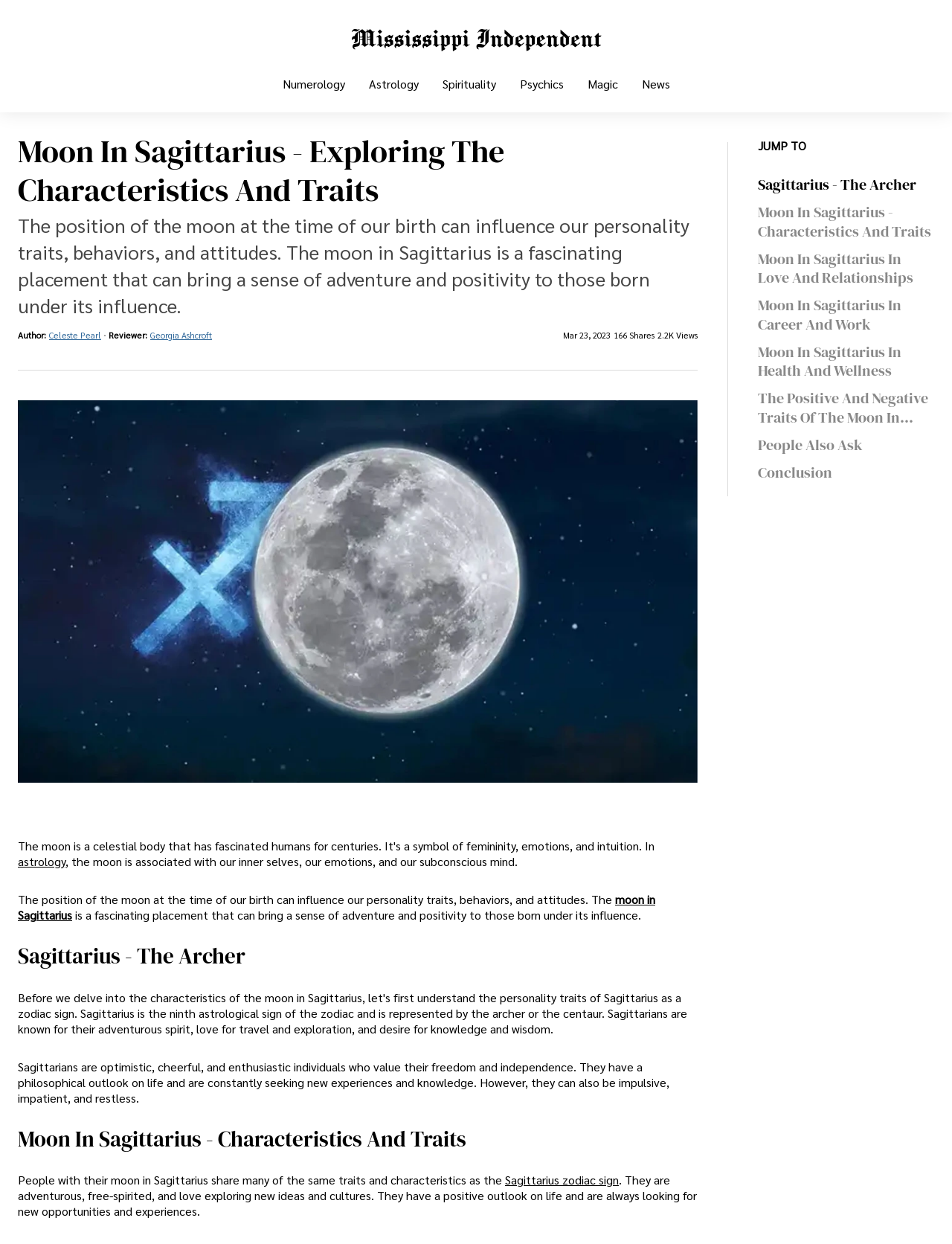Locate the bounding box coordinates of the element you need to click to accomplish the task described by this instruction: "Jump to the 'Sagittarius - The Archer' section".

[0.796, 0.145, 0.962, 0.153]